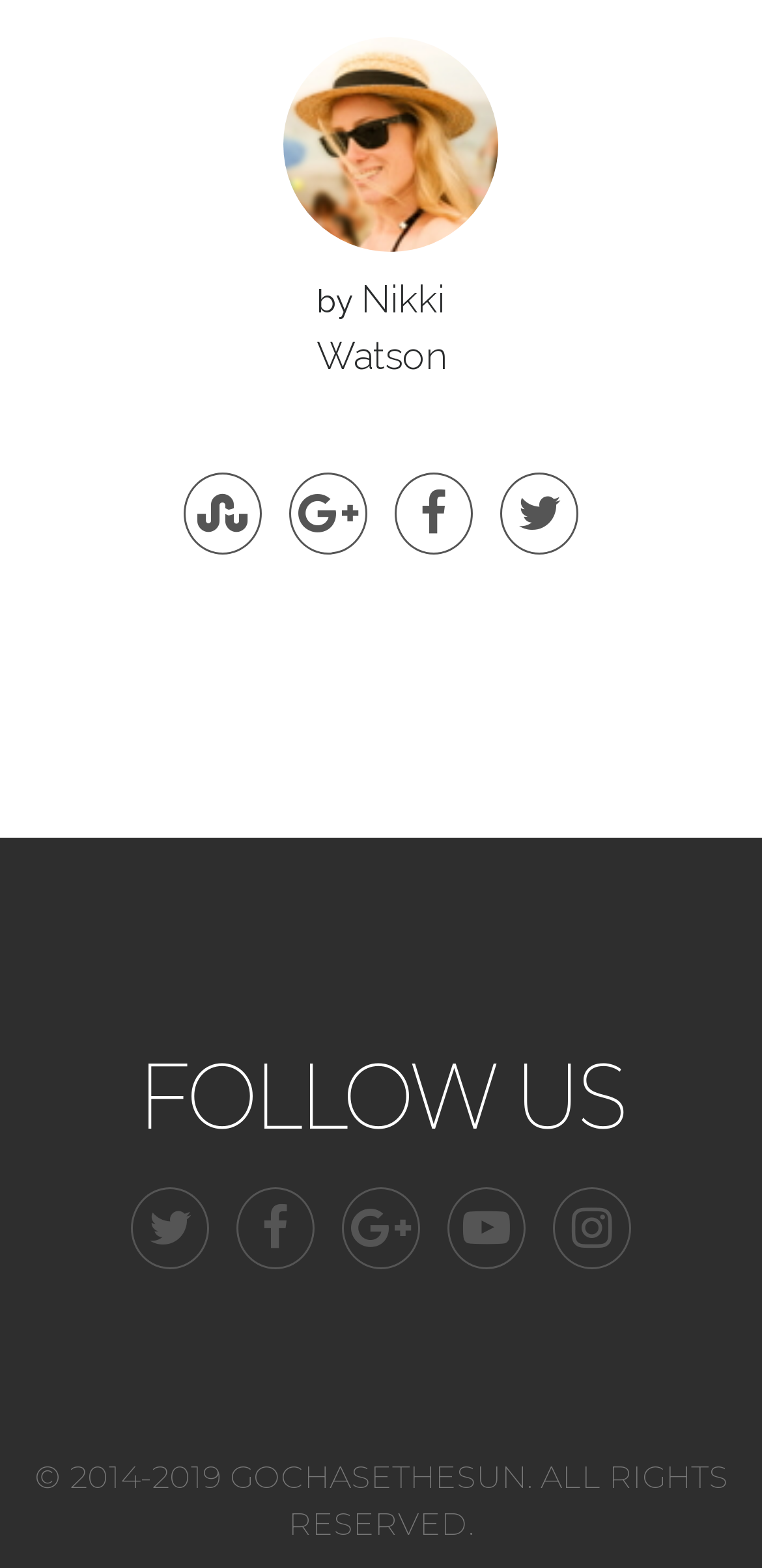Could you provide the bounding box coordinates for the portion of the screen to click to complete this instruction: "View Nikki Watson's website"?

[0.372, 0.085, 0.679, 0.108]